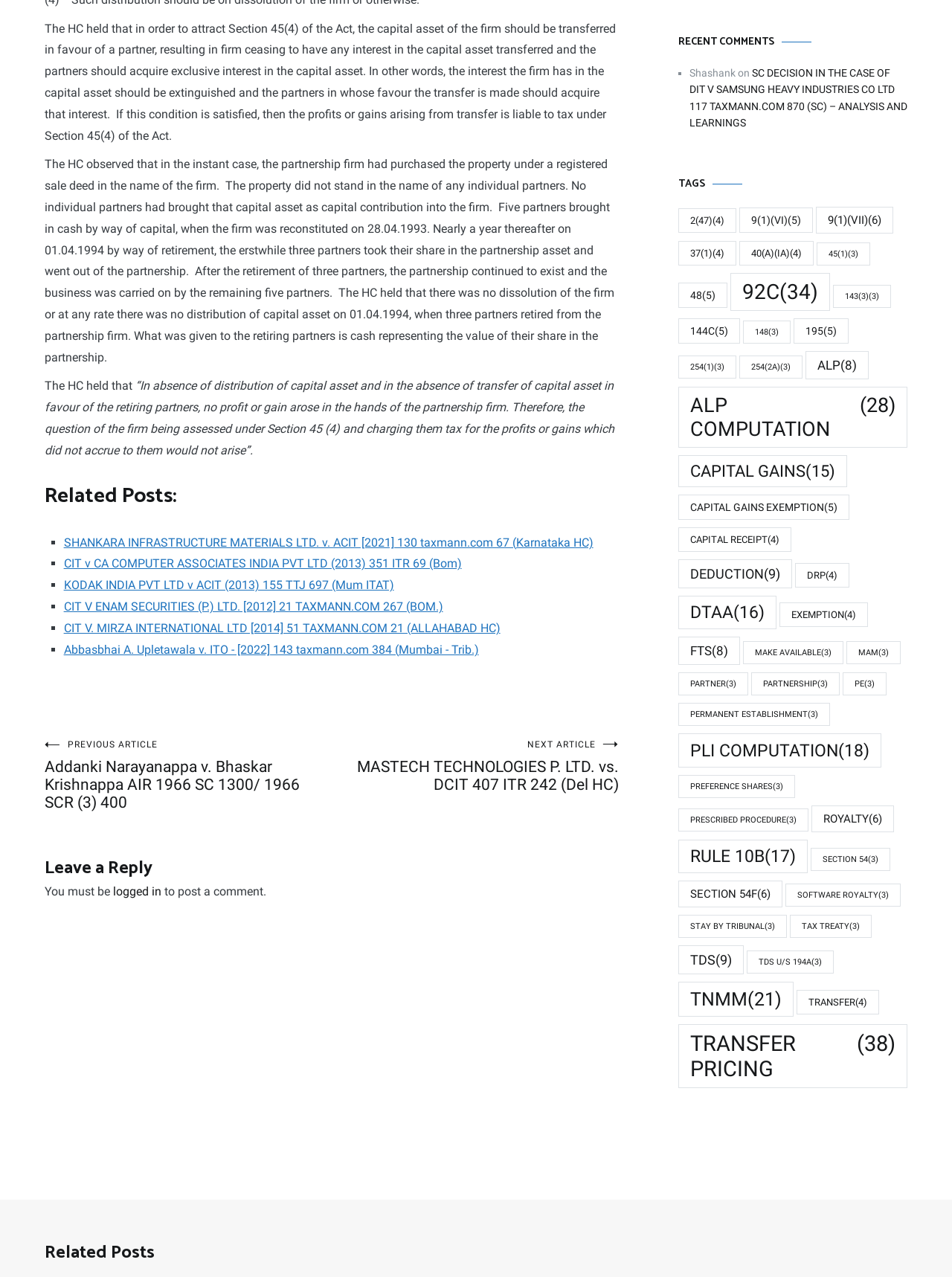Pinpoint the bounding box coordinates of the element to be clicked to execute the instruction: "Click on the 'PREVIOUS ARTICLE' link".

[0.047, 0.579, 0.348, 0.635]